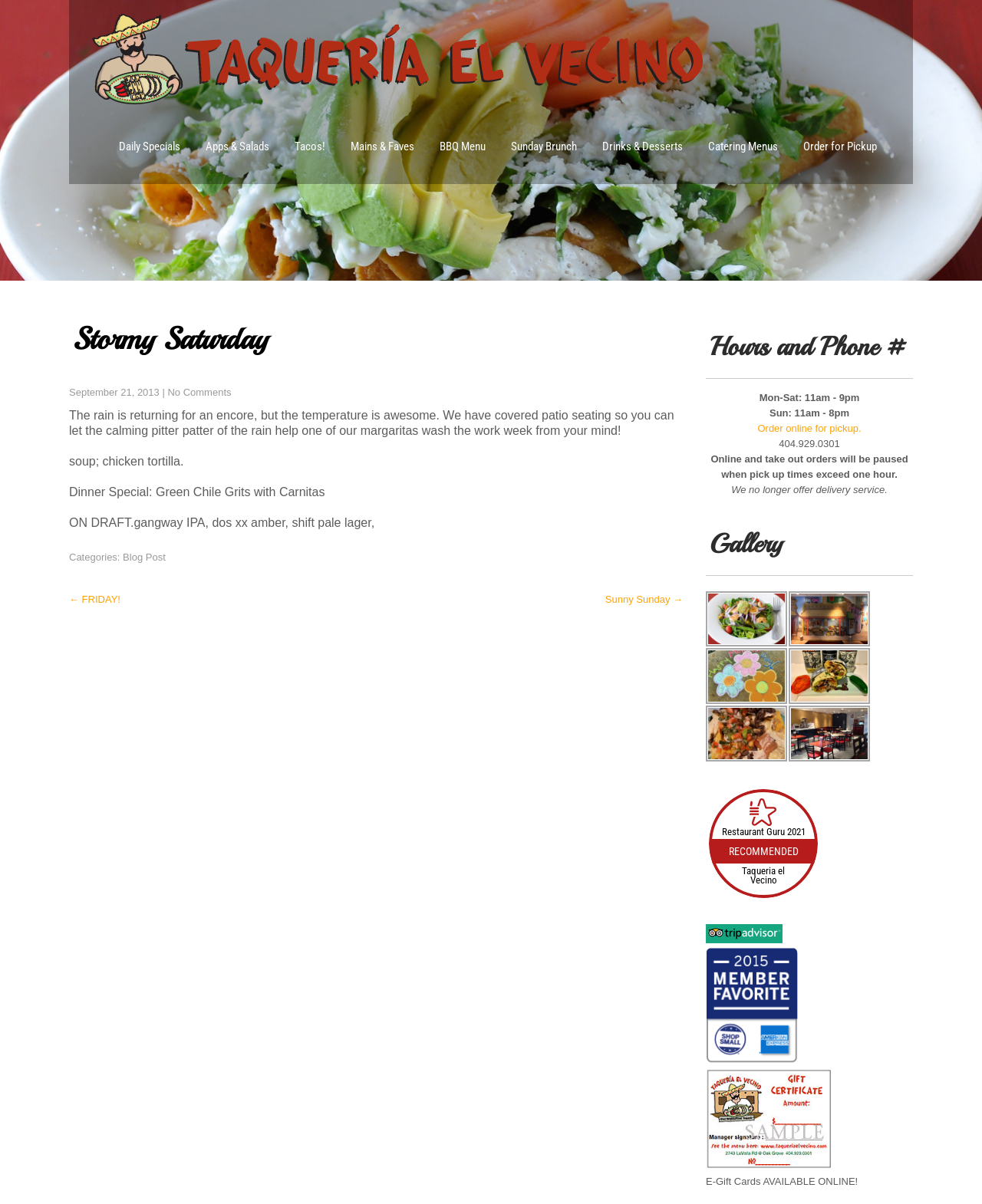Can you show the bounding box coordinates of the region to click on to complete the task described in the instruction: "Click the yes button"?

None